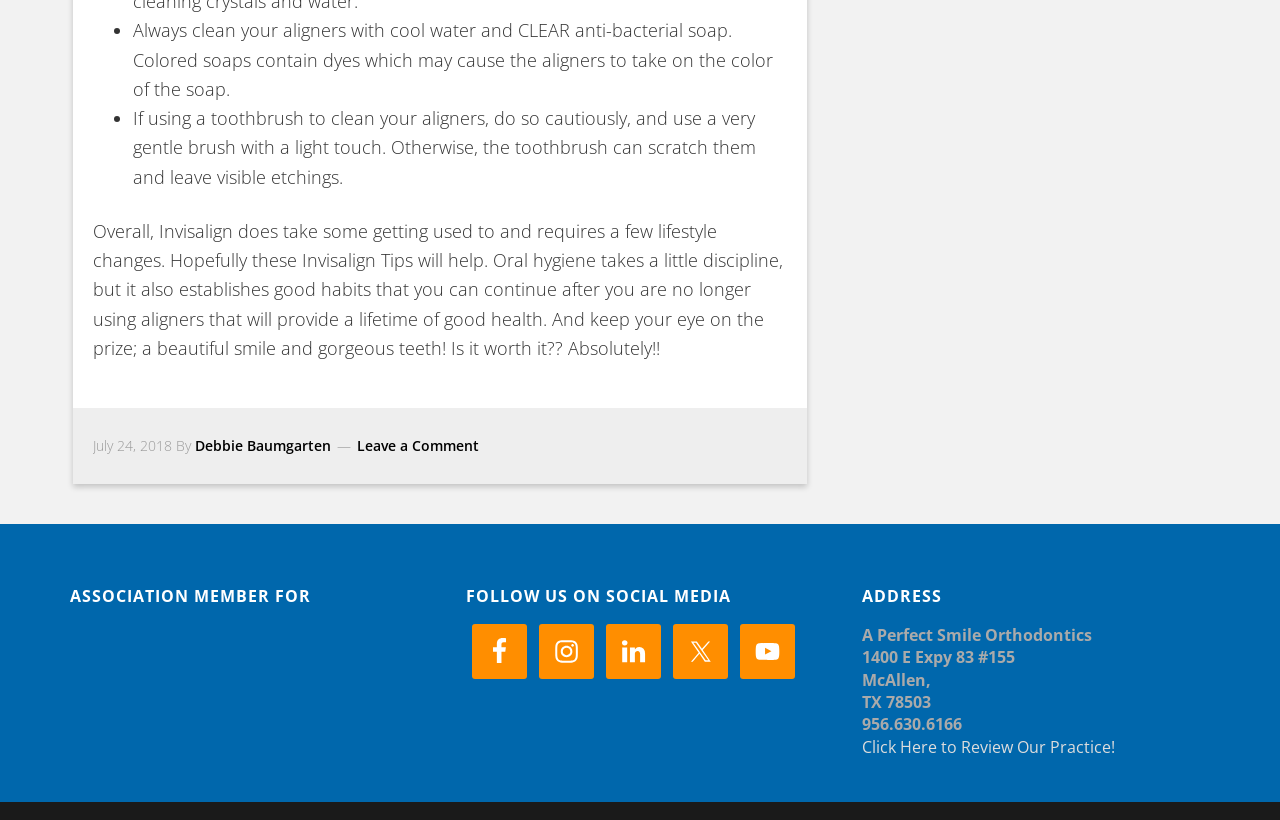Identify the bounding box coordinates of the element to click to follow this instruction: 'Click on the 'Facebook' link'. Ensure the coordinates are four float values between 0 and 1, provided as [left, top, right, bottom].

[0.369, 0.761, 0.412, 0.828]